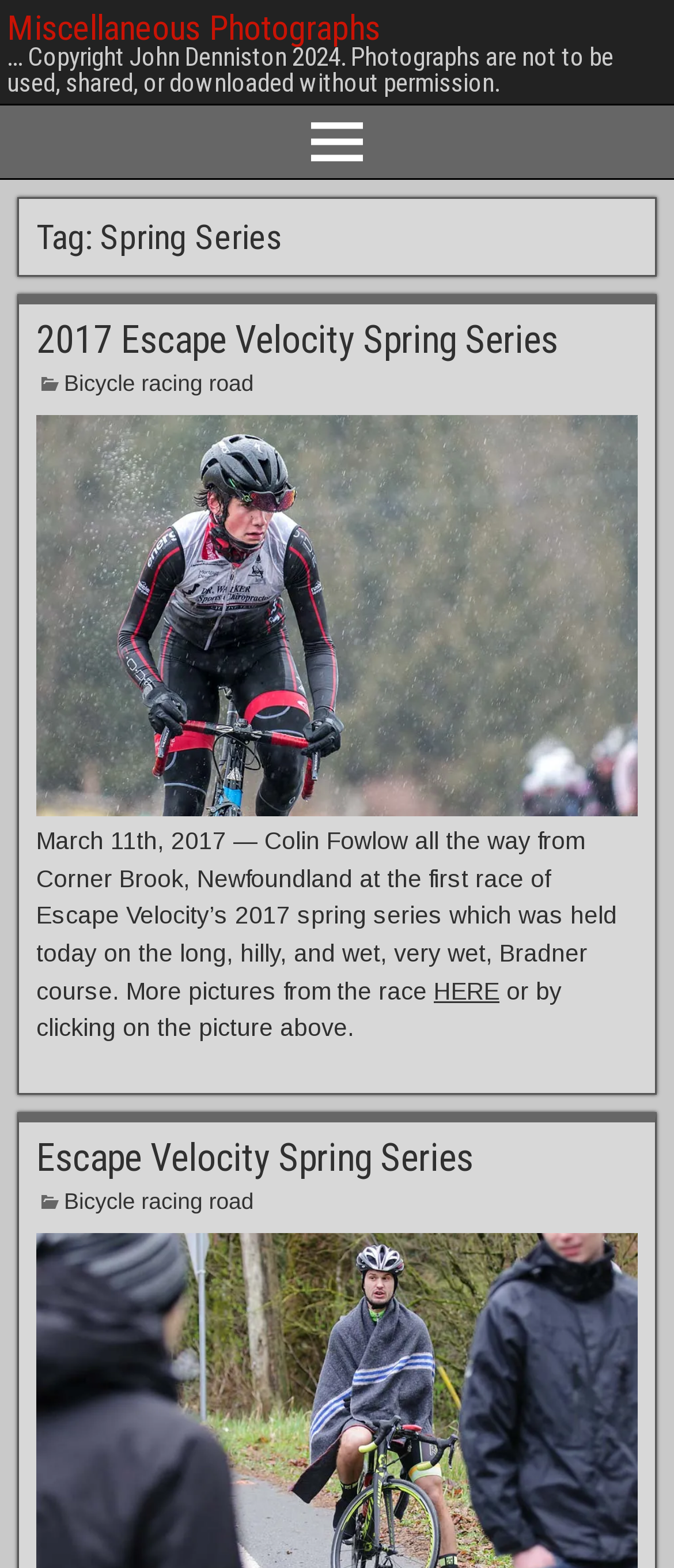Describe every aspect of the webpage in a detailed manner.

The webpage is about the Spring Series of miscellaneous photographs. At the top, there is a heading that reads "Miscellaneous Photographs" which is also a link. Below it, there is a copyright notice stating that the photographs are not to be used, shared, or downloaded without permission.

On the top left, there is a main menu navigation with a button that has an icon. To the right of the navigation, there is a heading that reads "Tag: Spring Series".

The main content of the page is an article that takes up most of the space. It has two sections, each with a heading. The first section is about the "2017 Escape Velocity Spring Series" and has a link to it. Below the heading, there is a link to "Bicycle racing road" and a paragraph of text describing a race event. The text also mentions that there are more pictures from the race, and provides a link to access them.

The second section has a heading that reads "Escape Velocity Spring Series" and also has a link to it. Below the heading, there is another link to "Bicycle racing road". There are no images on the page, but there are links to access them. Overall, the page appears to be a collection of links and descriptions related to the Spring Series of photographs.